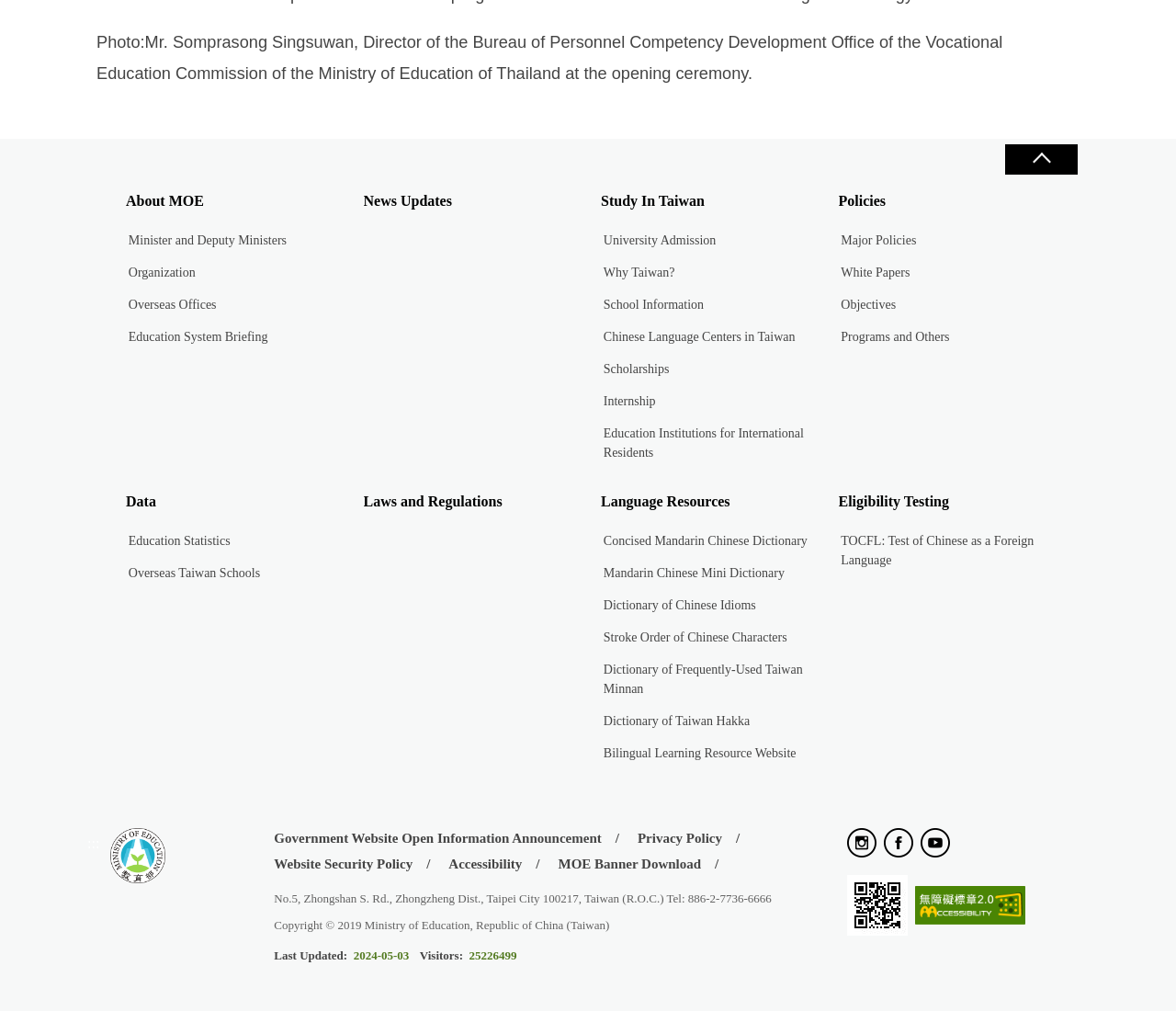Identify the bounding box coordinates of the area that should be clicked in order to complete the given instruction: "Learn about 'Study In Taiwan'". The bounding box coordinates should be four float numbers between 0 and 1, i.e., [left, top, right, bottom].

[0.511, 0.181, 0.714, 0.217]